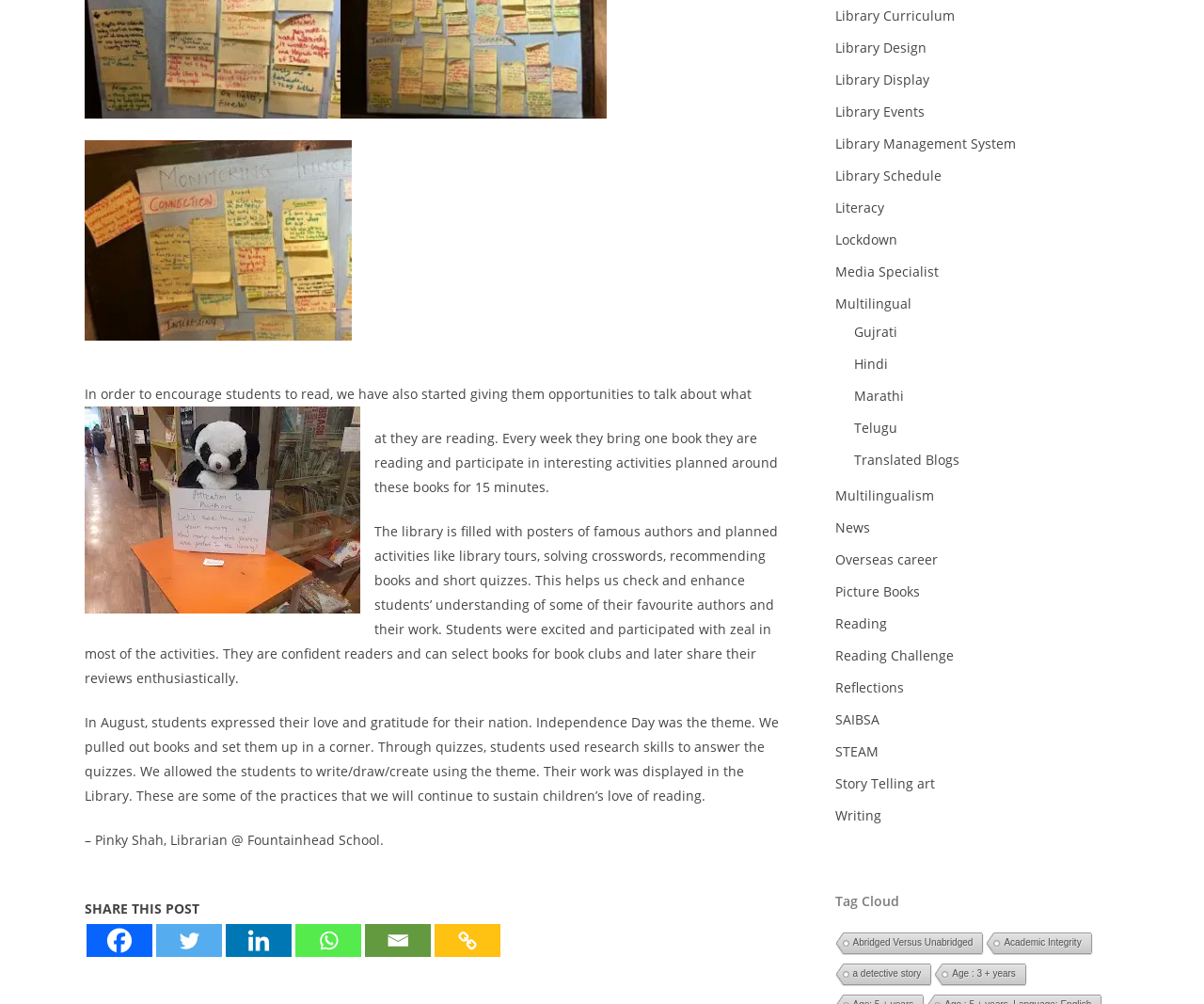Using the given description, provide the bounding box coordinates formatted as (top-left x, top-left y, bottom-right x, bottom-right y), with all values being floating point numbers between 0 and 1. Description: Library Curriculum

[0.693, 0.004, 0.93, 0.028]